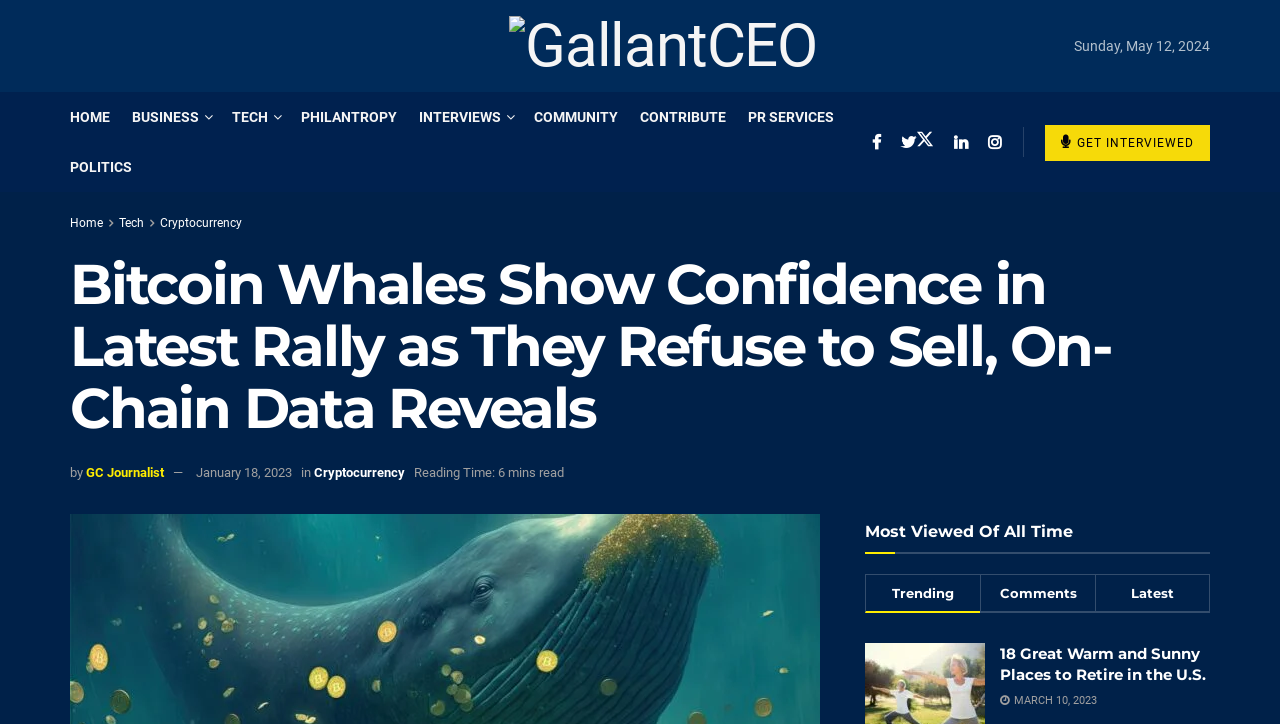Return the bounding box coordinates of the UI element that corresponds to this description: "PR Services". The coordinates must be given as four float numbers in the range of 0 and 1, [left, top, right, bottom].

[0.584, 0.127, 0.652, 0.196]